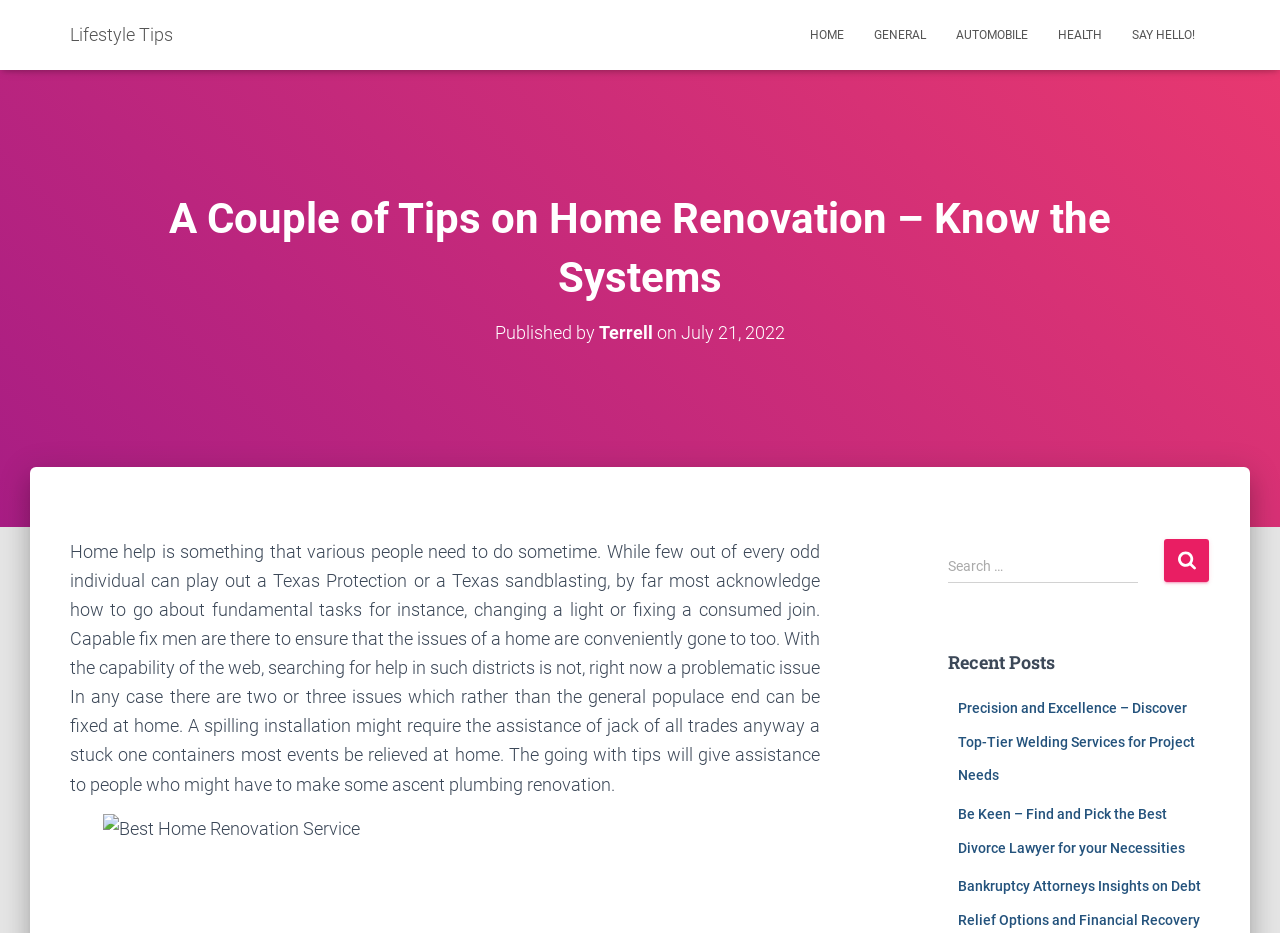Identify the primary heading of the webpage and provide its text.

A Couple of Tips on Home Renovation – Know the Systems